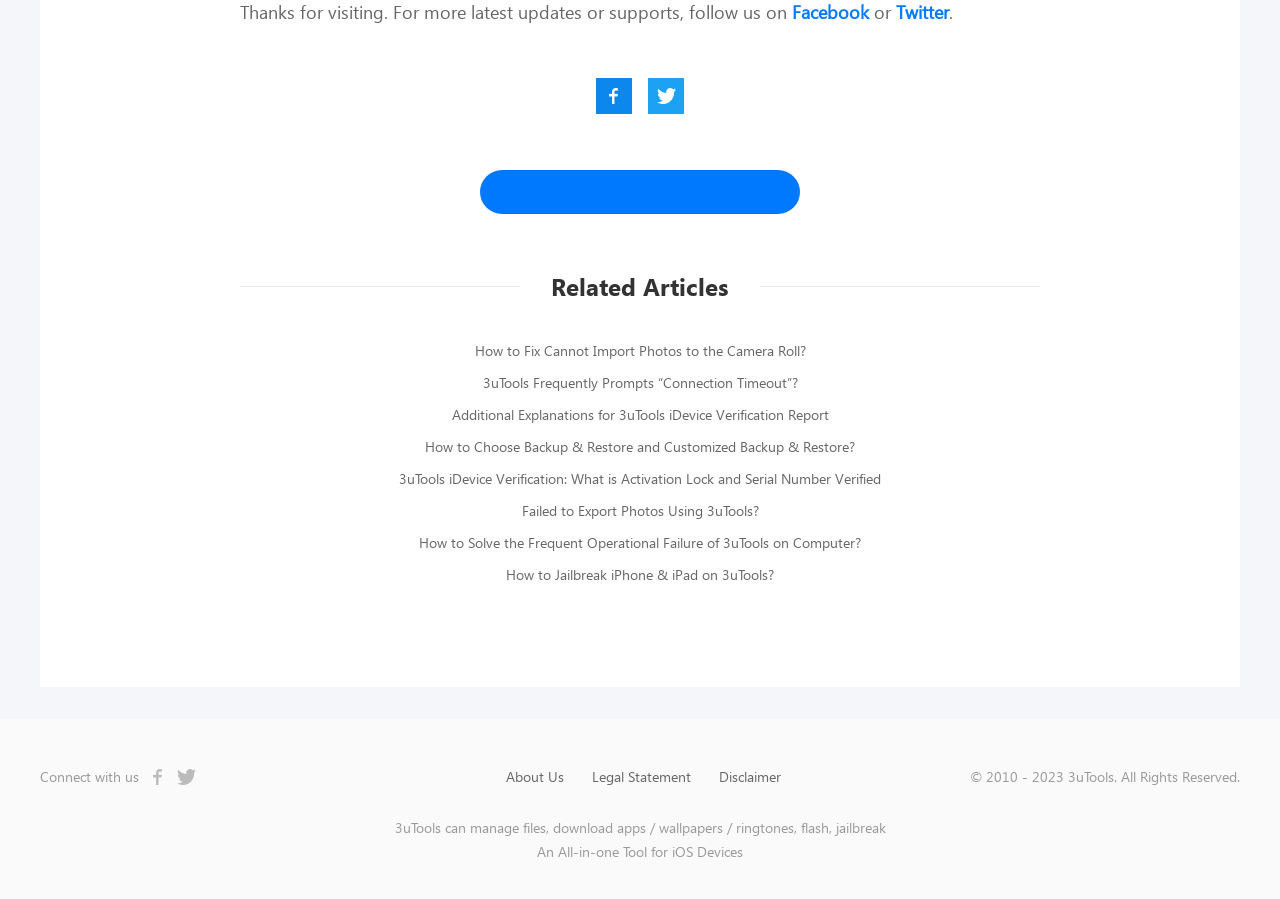Determine the bounding box for the UI element that matches this description: "Legal Statement".

[0.462, 0.854, 0.54, 0.876]